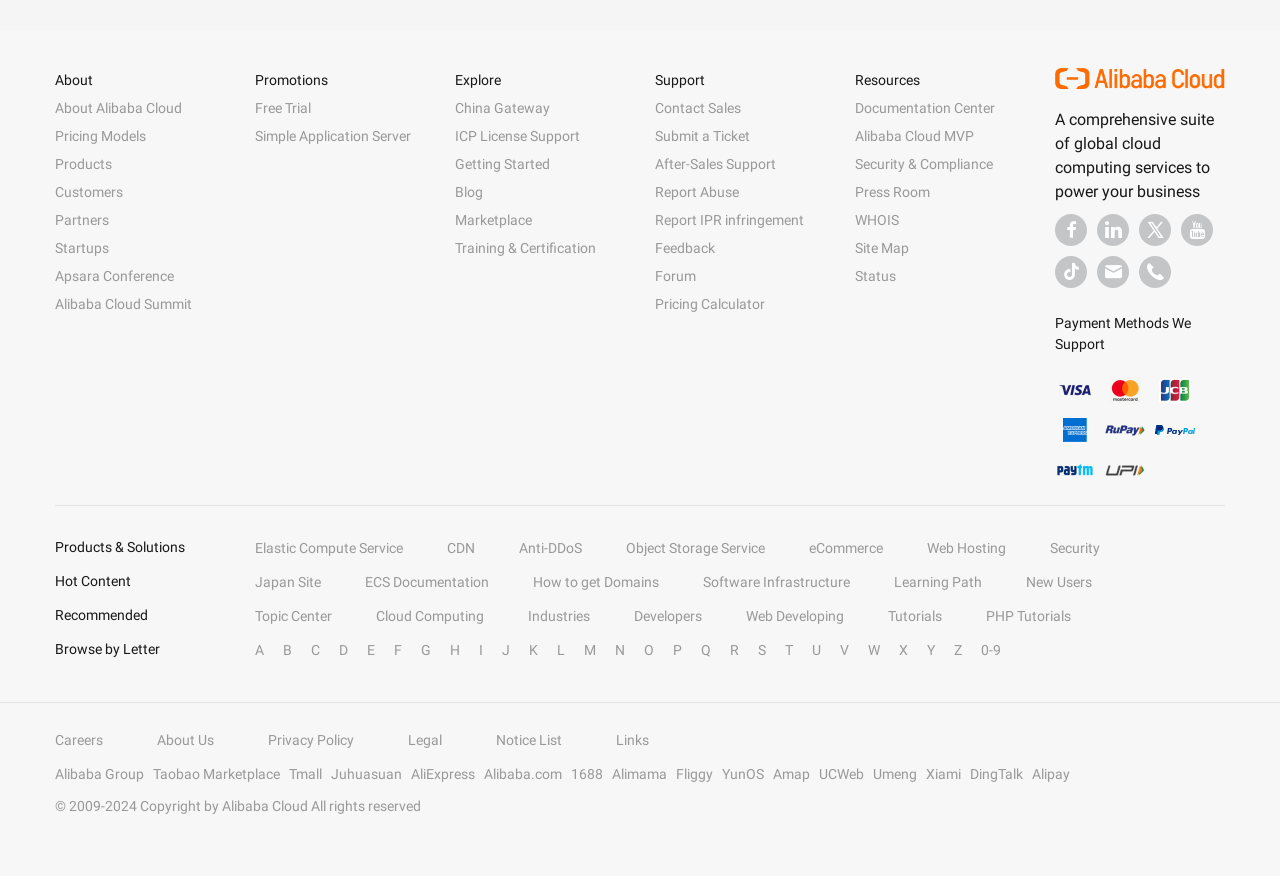What is the company name?
Using the image, give a concise answer in the form of a single word or short phrase.

Alibaba Cloud